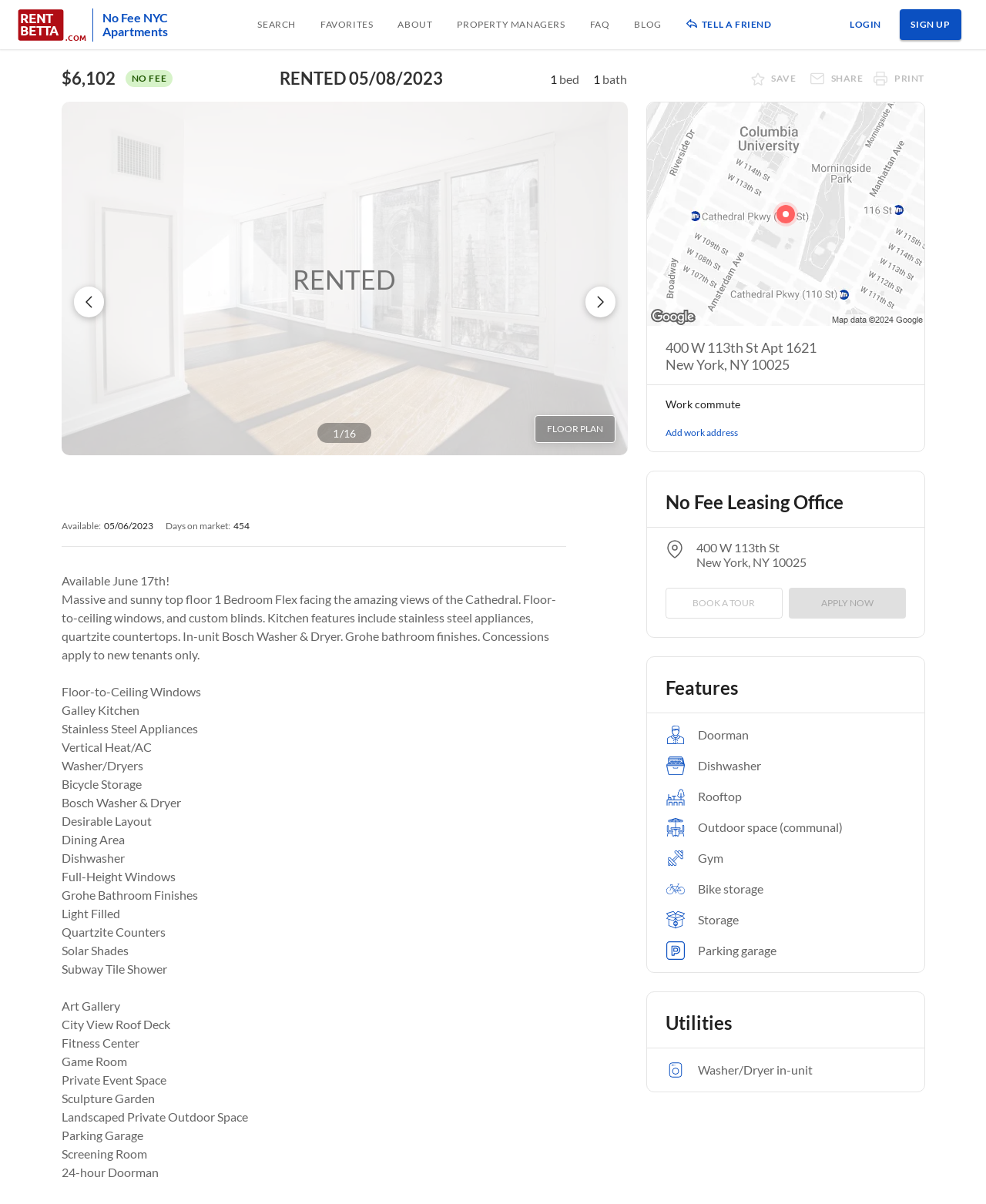Illustrate the webpage's structure and main components comprehensively.

This webpage is about a no-fee apartment listing for 400 W 113th St Apt 1621 on RENT BETTA. At the top, there is a navigation menu with links to "No Fee NYC Apartments", "SEARCH", "FAVORITES", "ABOUT", "PROPERTY MANAGERS", "FAQ", "BLOG", and "LOGIN". Below the navigation menu, there is a prominent display of the apartment's details, including the price "$6,102" and the phrase "NO FEE". 

To the right of the apartment details, there is a large image of the apartment, with buttons to navigate through the apartment photos. Below the image, there are details about the apartment, including the number of bedrooms and bathrooms, and the availability date. 

Further down the page, there is a section with a heading "400W 113th St Apt 1621" and the address "New York, NY 10025". Below this, there is a section about the work commute, with a button to add a work address. 

The next section is about the "No Fee Leasing Office", with an image and the address "400 W 113th St, New York, NY 10025". Below this, there are buttons to "BOOK A TOUR" and "APPLY NOW", although they are currently disabled. 

The following section is about the apartment's features, with a list of amenities including a doorman, dishwasher, rooftop, outdoor space, gym, bike storage, storage, and parking garage. Each amenity is accompanied by an icon. 

Finally, there is a section about the utilities, with an image and the detail "Washer/Dryer in-unit".